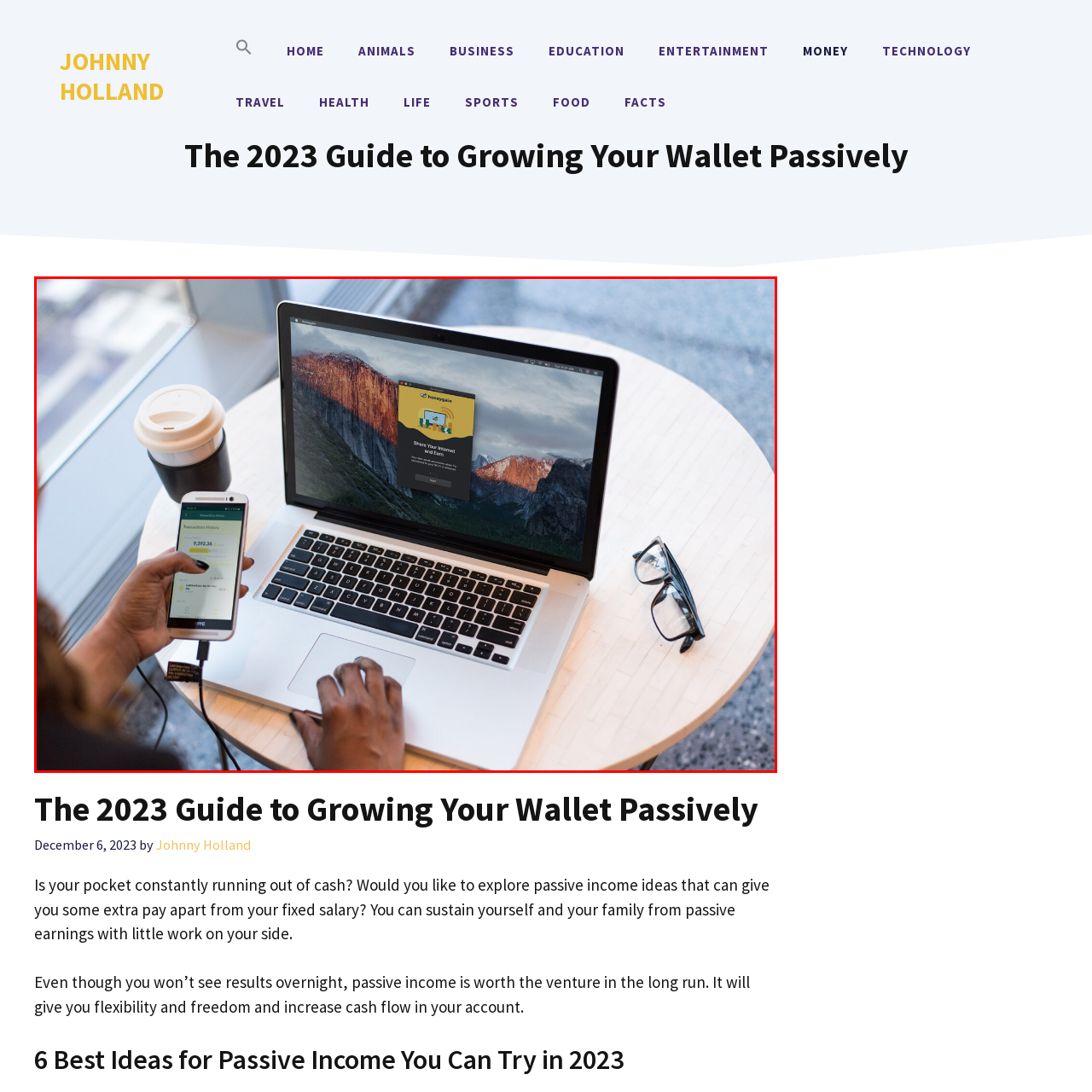Please provide a thorough description of the image inside the red frame.

The image showcases a modern workspace where an individual is engaged in managing their finances. On the left, a person is using a smartphone that displays a transaction history, indicating active monitoring of personal finances or possibly a budgeting application. On the right, a sleek laptop is open, revealing a website that prompts the user to share their Wi-Fi network, highlighted by a colorful pop-up interface. 

A stylish takeaway coffee cup sits nearby, suggesting a casual yet productive atmosphere, possibly in a café or co-working space. The surroundings feature bright natural light and a minimalist table, contributing to a contemporary vibe. This scene embodies the theme of the article "The 2023 Guide to Growing Your Wallet Passively," highlighting the integration of technology and everyday finance management for creating passive income opportunities.